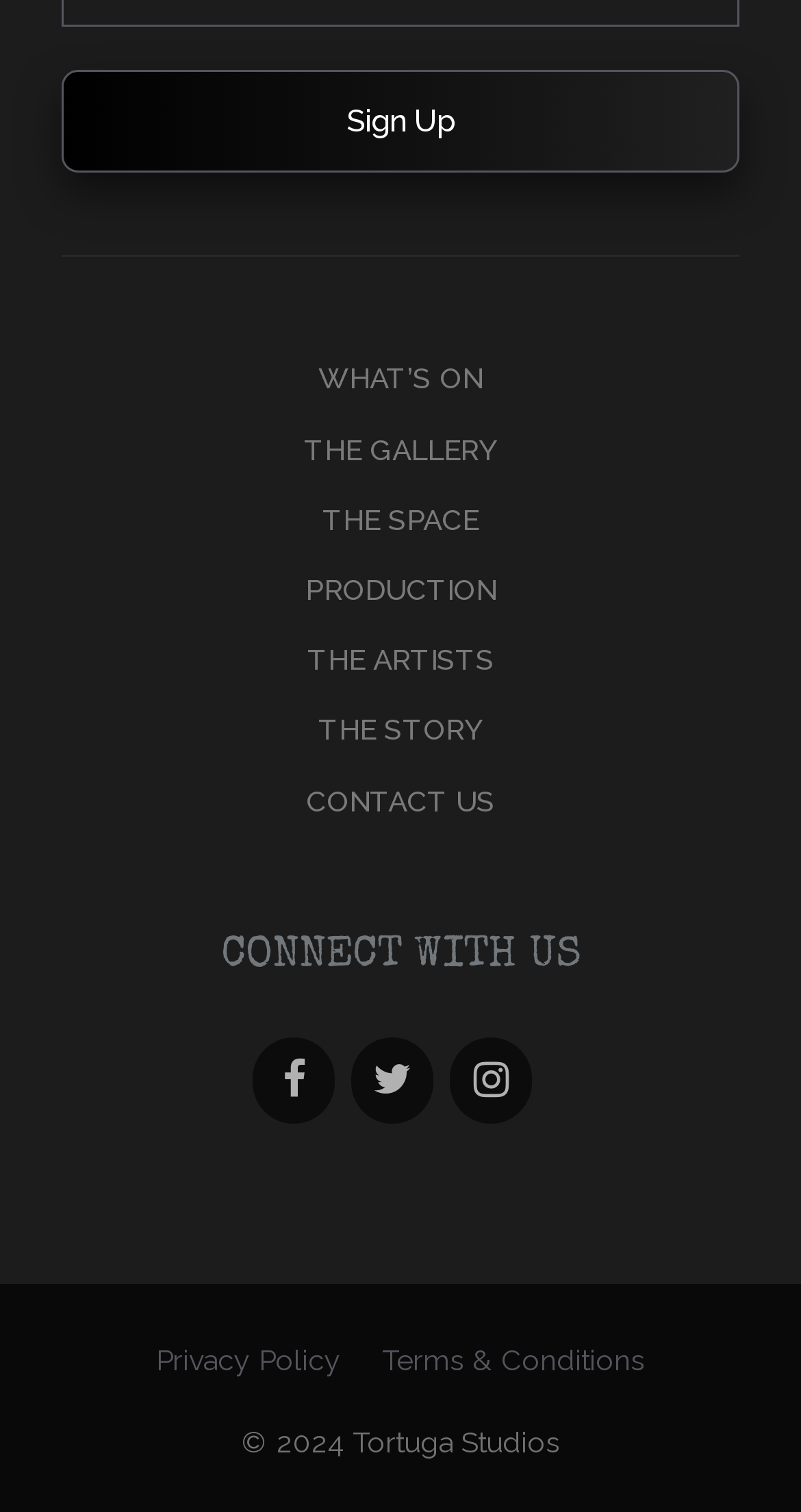Please locate the clickable area by providing the bounding box coordinates to follow this instruction: "Check out THE STORY".

[0.397, 0.472, 0.603, 0.494]